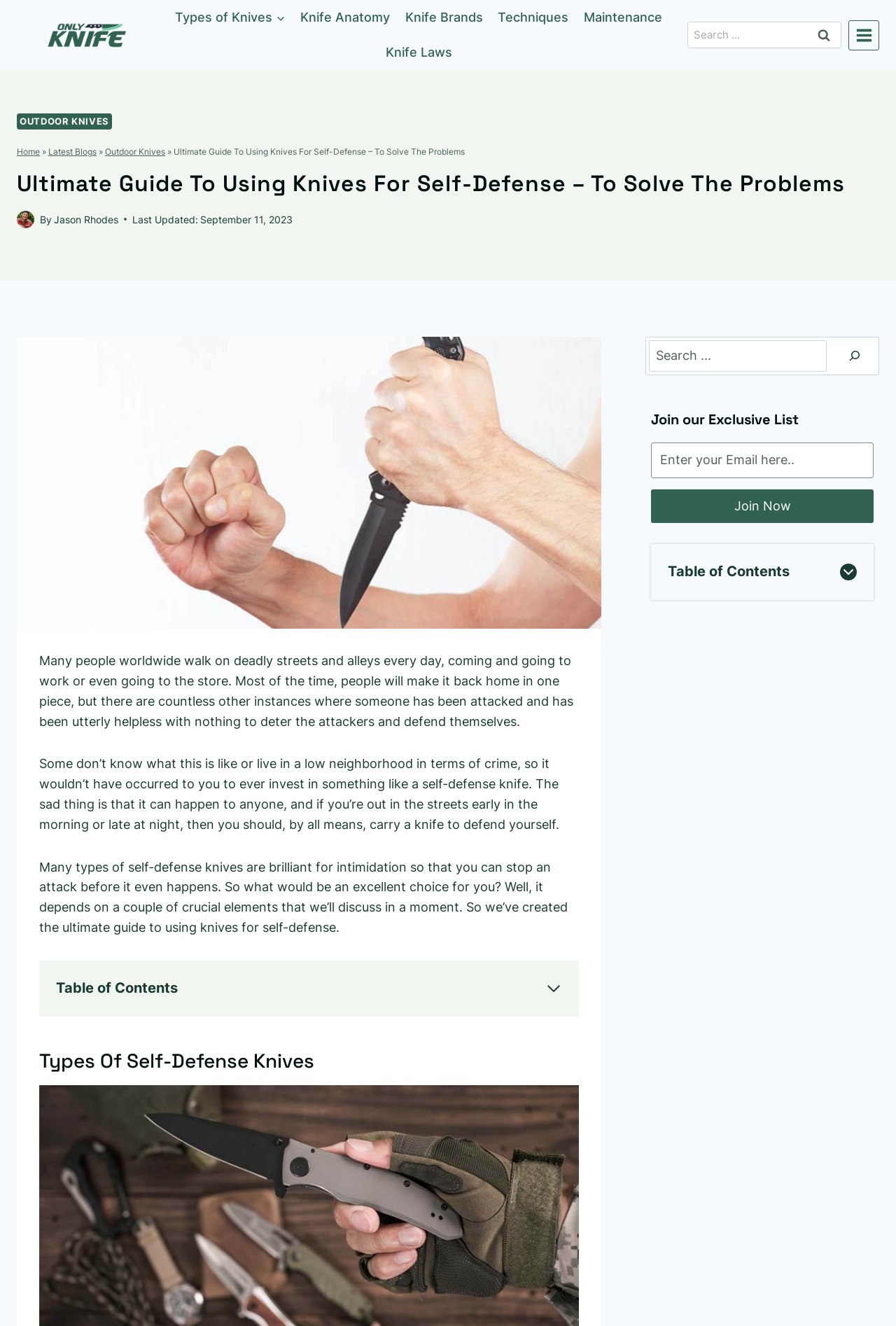Examine the image carefully and respond to the question with a detailed answer: 
Who is the author of this article?

The author's name is mentioned in the webpage content, specifically in the section where it says 'By Jason Rhodes'. This indicates that Jason Rhodes is the author of the article.